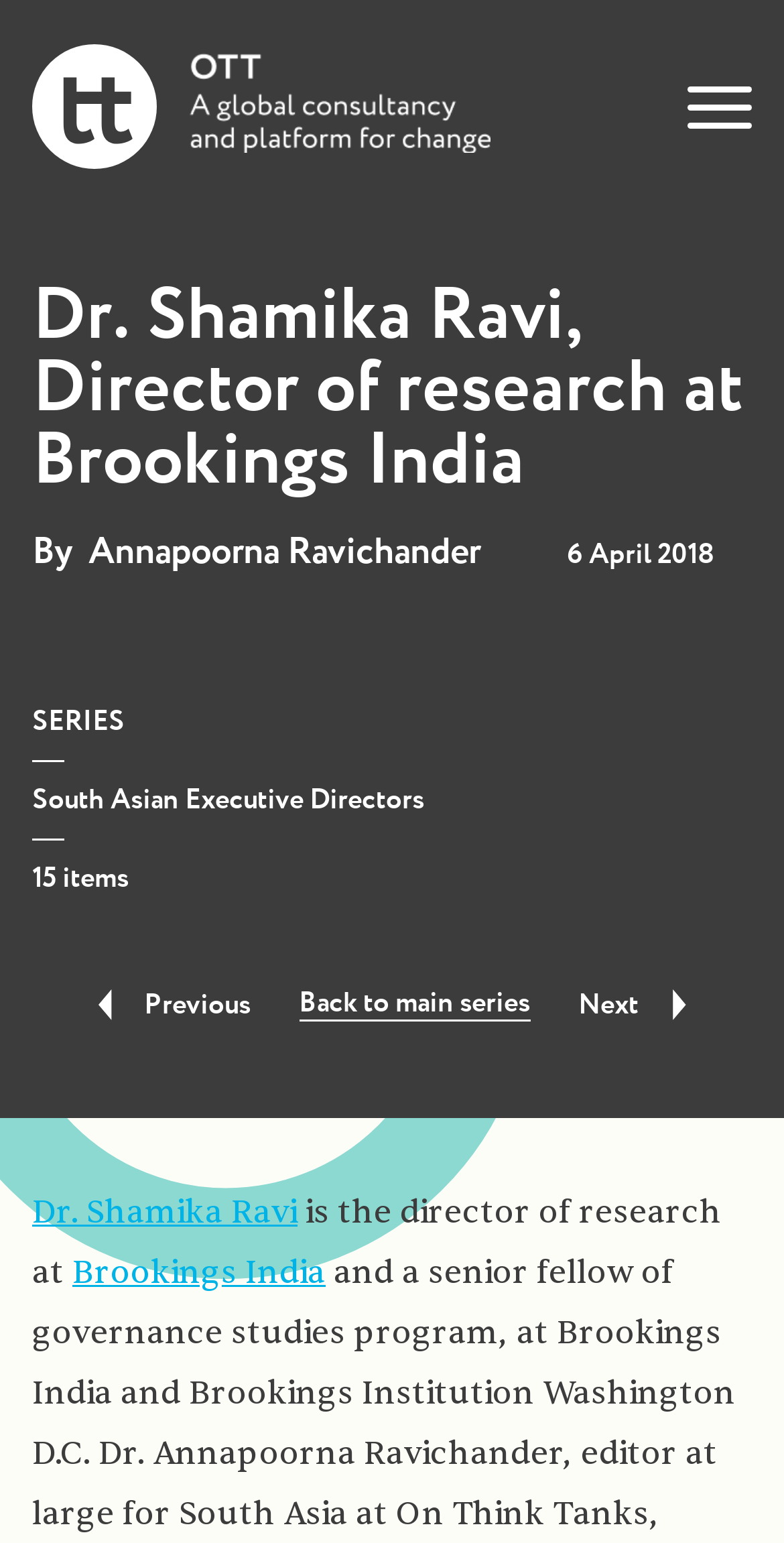Can you provide the bounding box coordinates for the element that should be clicked to implement the instruction: "Open the menu"?

[0.877, 0.055, 0.959, 0.083]